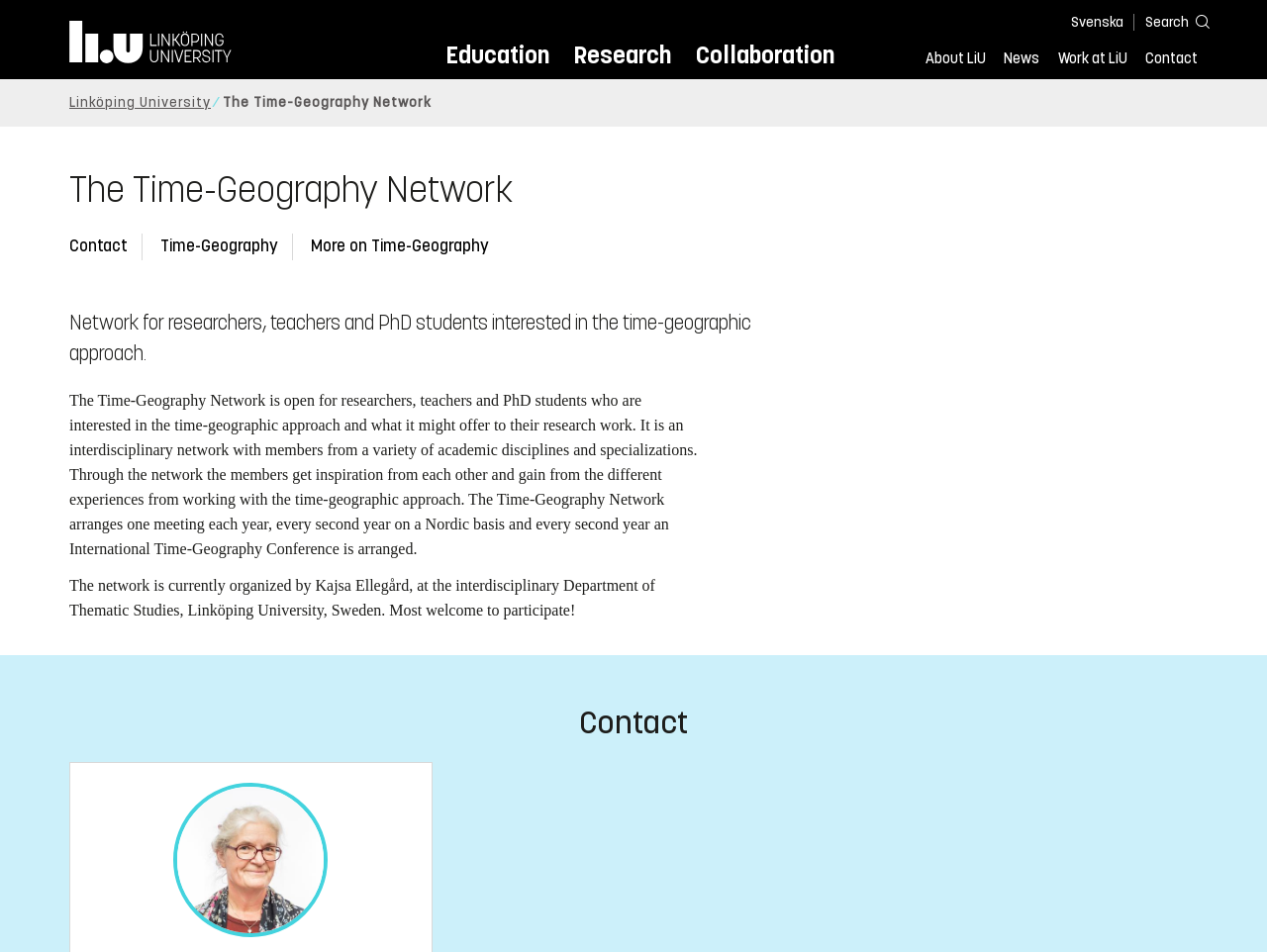What is the purpose of the network?
Look at the image and provide a detailed response to the question.

I found the answer by reading the static text element that says 'Network for researchers, teachers and PhD students interested in the time-geographic approach.'